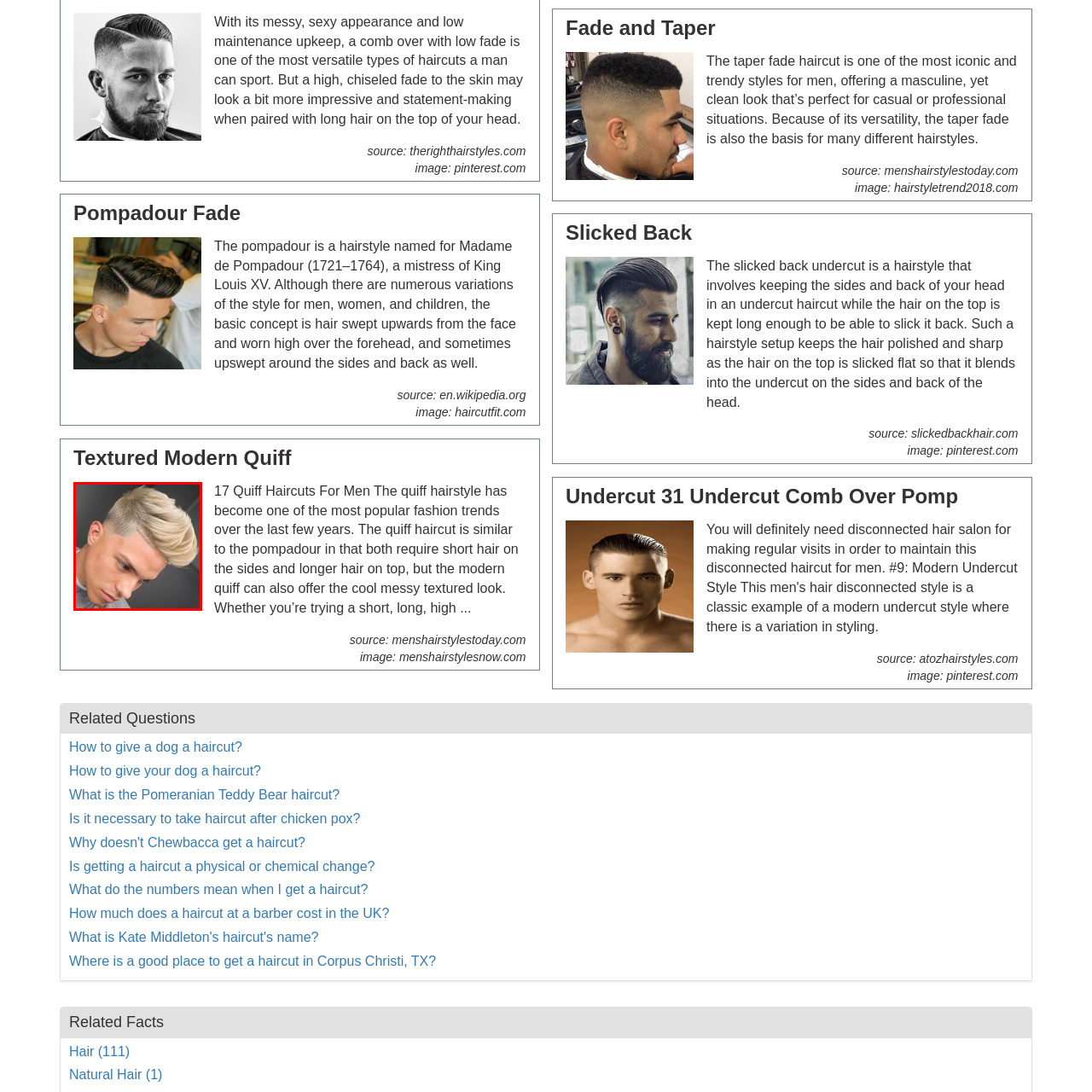Provide a comprehensive description of the image contained within the red rectangle.

The image showcases a stylish "Textured Modern Quiff" haircut, characterized by its voluminous top that is styled with a textured, tousled appearance. The sides are neatly faded, providing a sharp contrast to the longer hair on top. This hairstyle has gained significant popularity among men and embodies a modern aesthetic that combines versatility and sophistication. The subject has light, almost platinum blonde hair, which enhances the overall look and draws attention to the textured styling. The image effectively captures the essence of this trending hairstyle, making it an excellent choice for those seeking a contemporary, fashionable appearance.